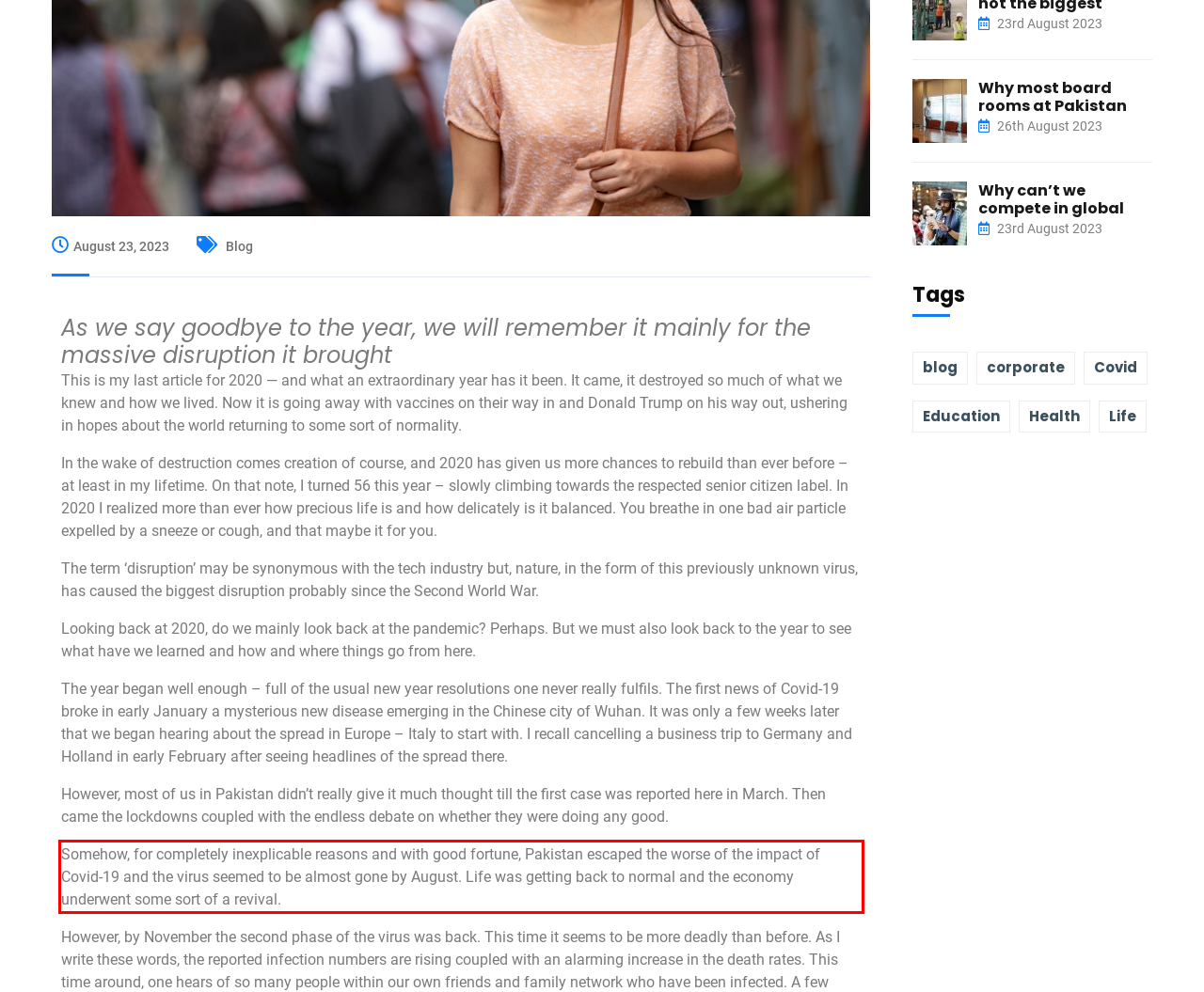The screenshot you have been given contains a UI element surrounded by a red rectangle. Use OCR to read and extract the text inside this red rectangle.

Somehow, for completely inexplicable reasons and with good fortune, Pakistan escaped the worse of the impact of Covid-19 and the virus seemed to be almost gone by August. Life was getting back to normal and the economy underwent some sort of a revival.